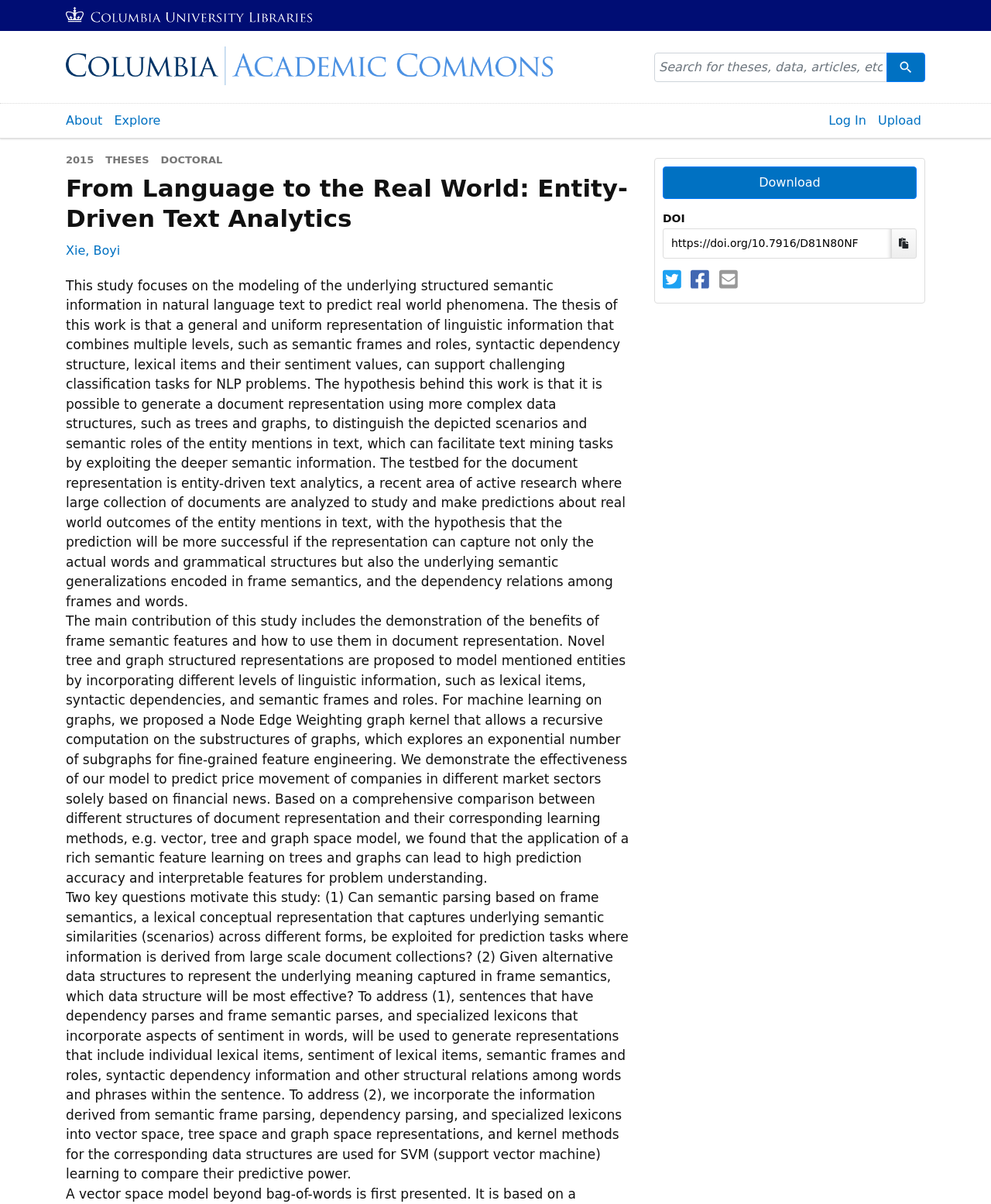Bounding box coordinates must be specified in the format (top-left x, top-left y, bottom-right x, bottom-right y). All values should be floating point numbers between 0 and 1. What are the bounding box coordinates of the UI element described as: input value="https://doi.org/10.7916/D81N80NF" parent_node: DOI value="https://doi.org/10.7916/D81N80NF"

[0.669, 0.19, 0.9, 0.215]